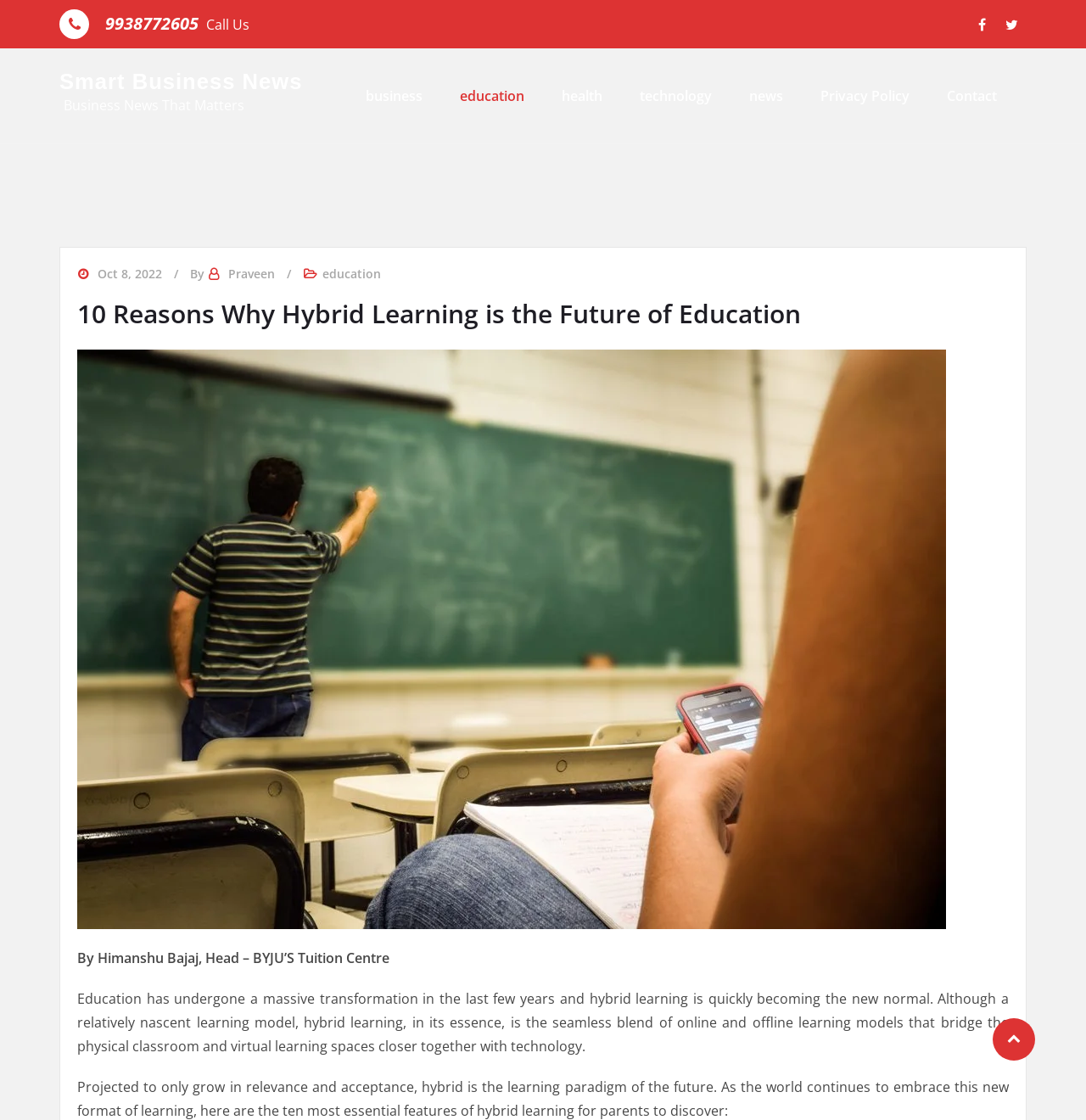Who is the author of the article?
Please elaborate on the answer to the question with detailed information.

I found the author's name by reading the text below the main heading, which says 'By Himanshu Bajaj, Head – BYJU’S Tuition Centre'.